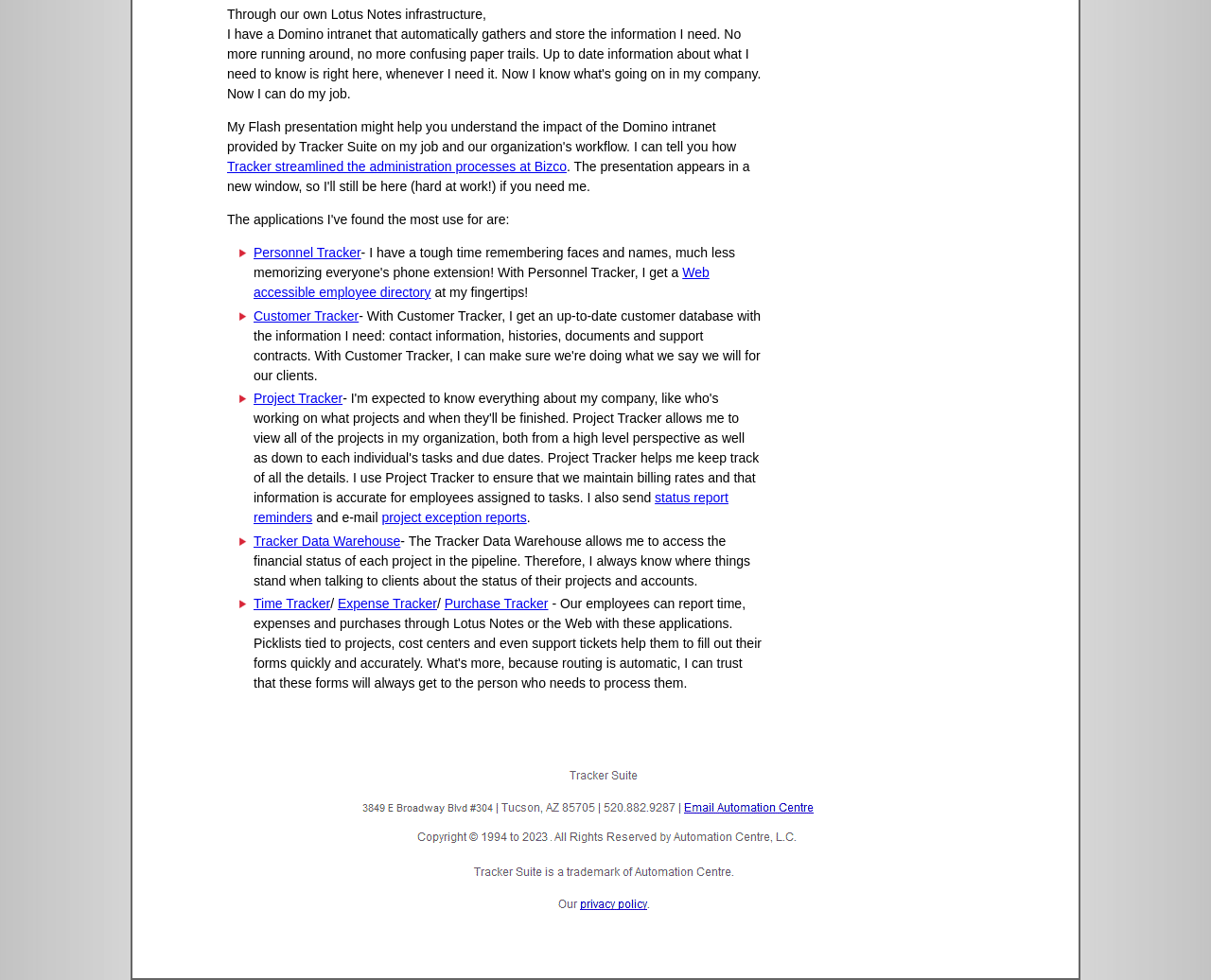From the webpage screenshot, predict the bounding box coordinates (top-left x, top-left y, bottom-right x, bottom-right y) for the UI element described here: Web accessible employee directory

[0.209, 0.27, 0.586, 0.306]